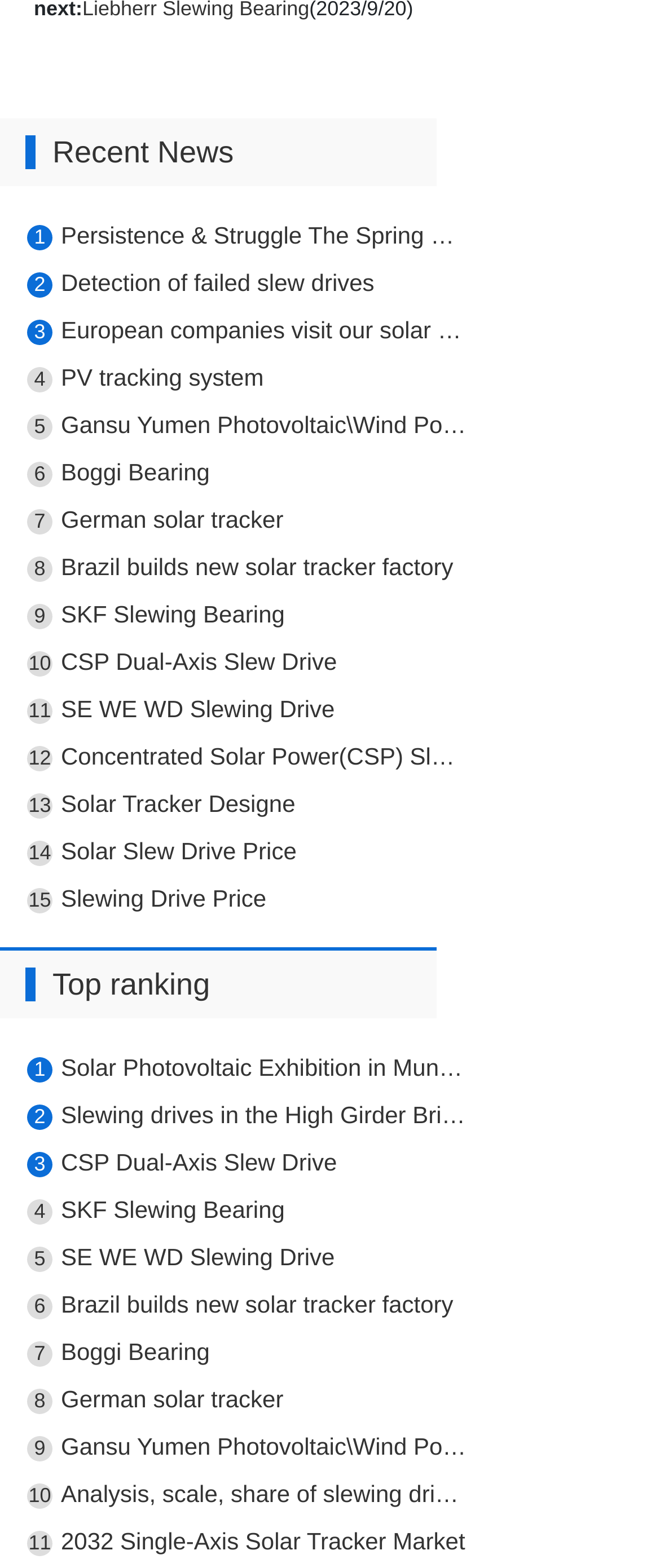What is the category of the news articles on this webpage?
Based on the image content, provide your answer in one word or a short phrase.

Solar and wind power